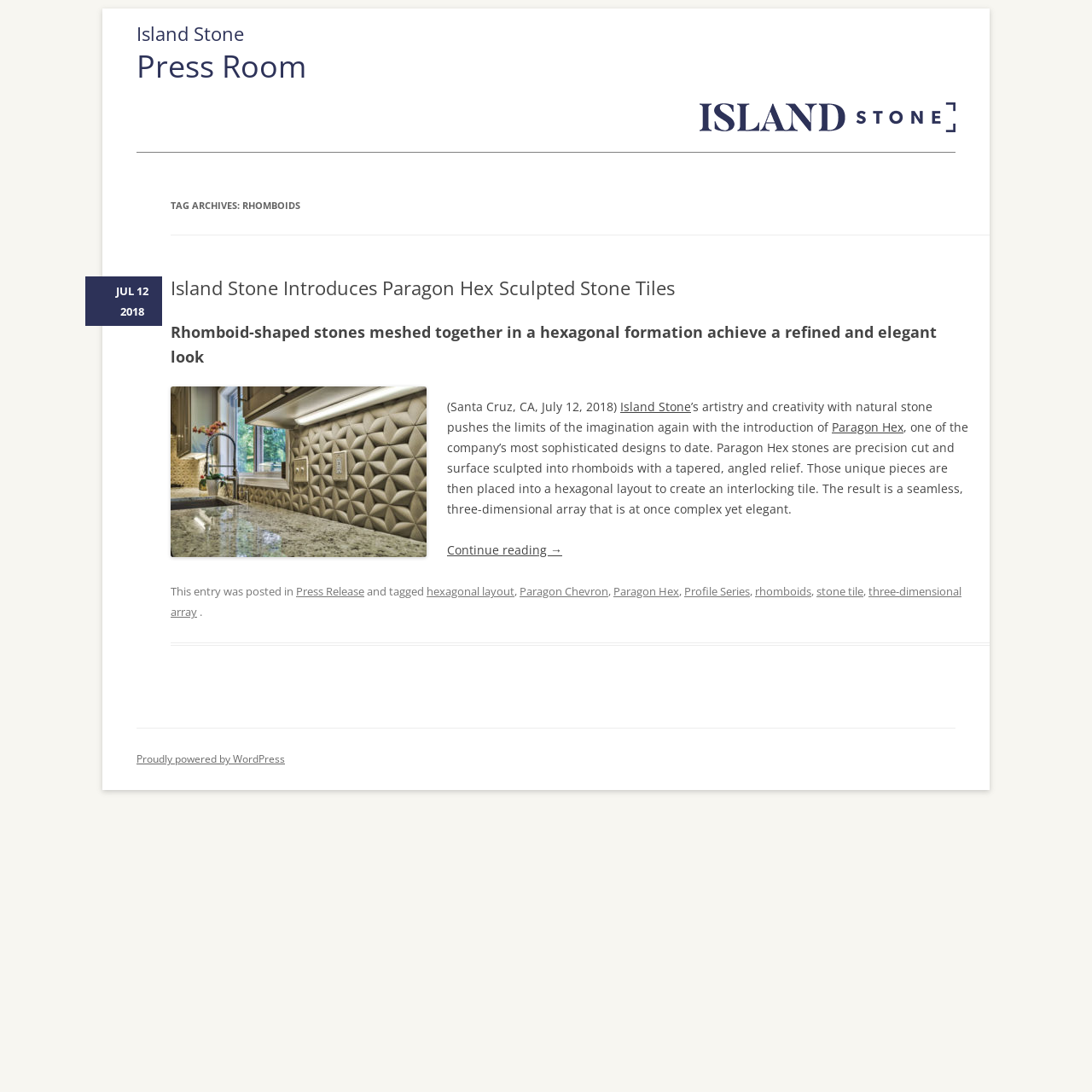What is the shape of the stones?
Based on the screenshot, answer the question with a single word or phrase.

Rhomboids